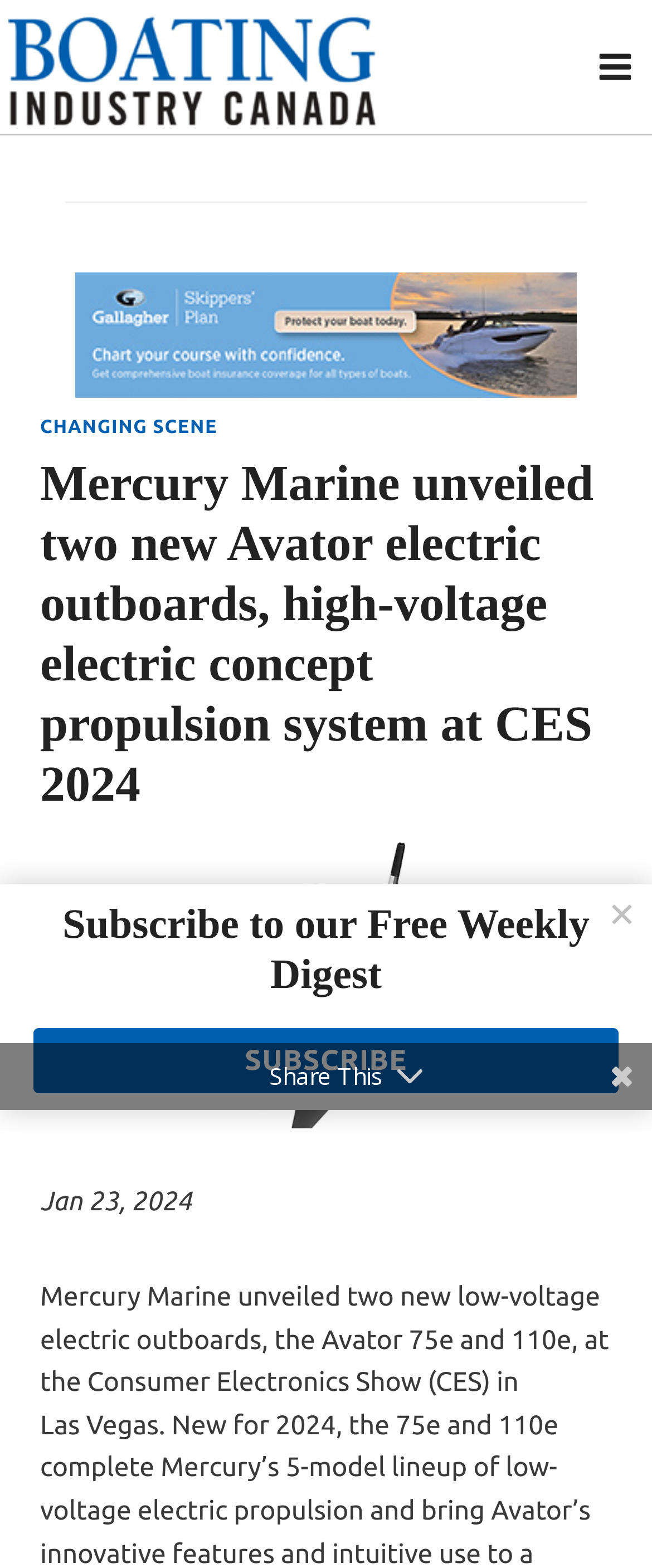What is the name of the publication linked at the top of the page?
Answer the question based on the image using a single word or a brief phrase.

Boating Industry Canada